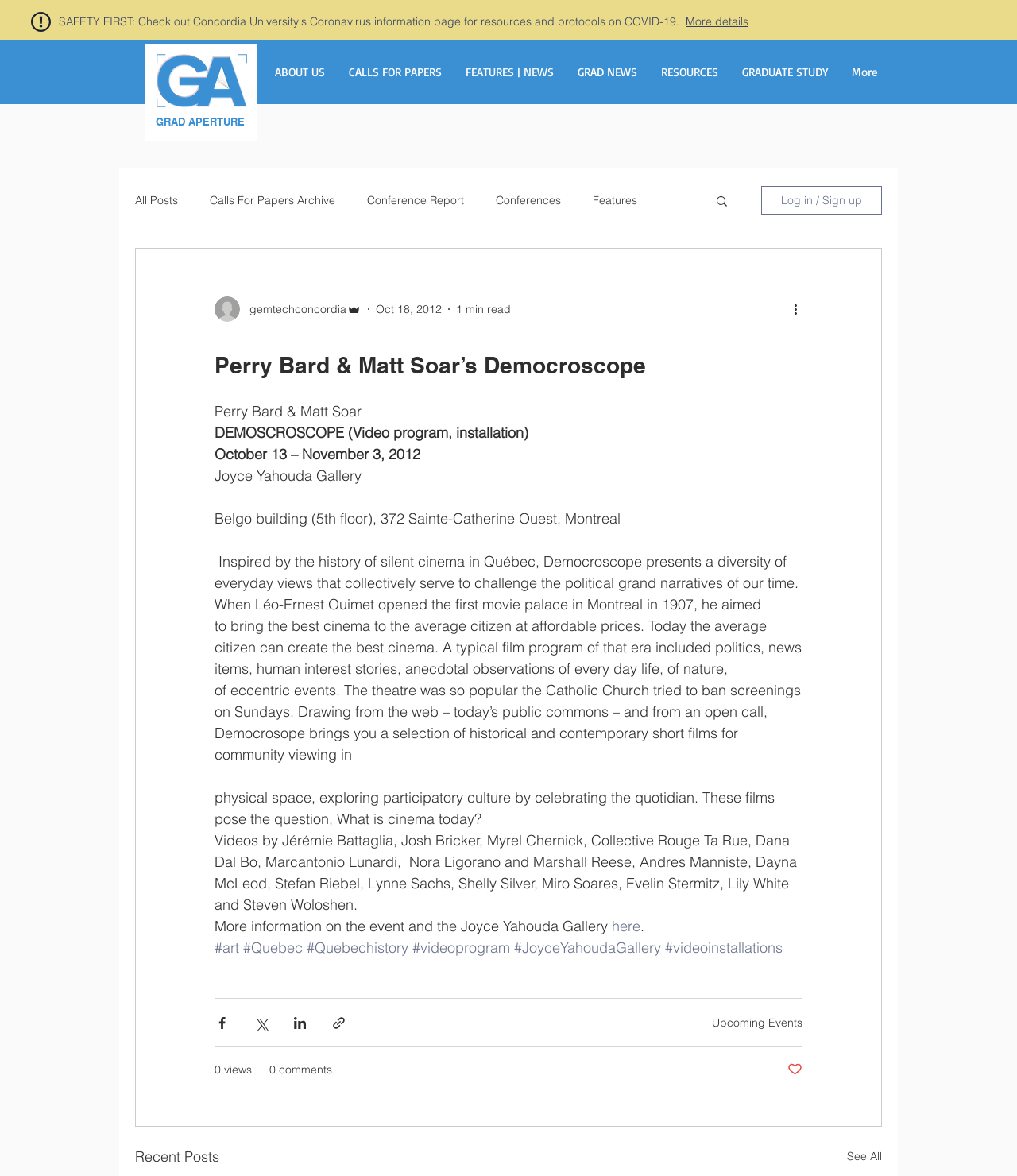Identify the bounding box for the described UI element: "#videoprogram".

[0.405, 0.798, 0.502, 0.814]